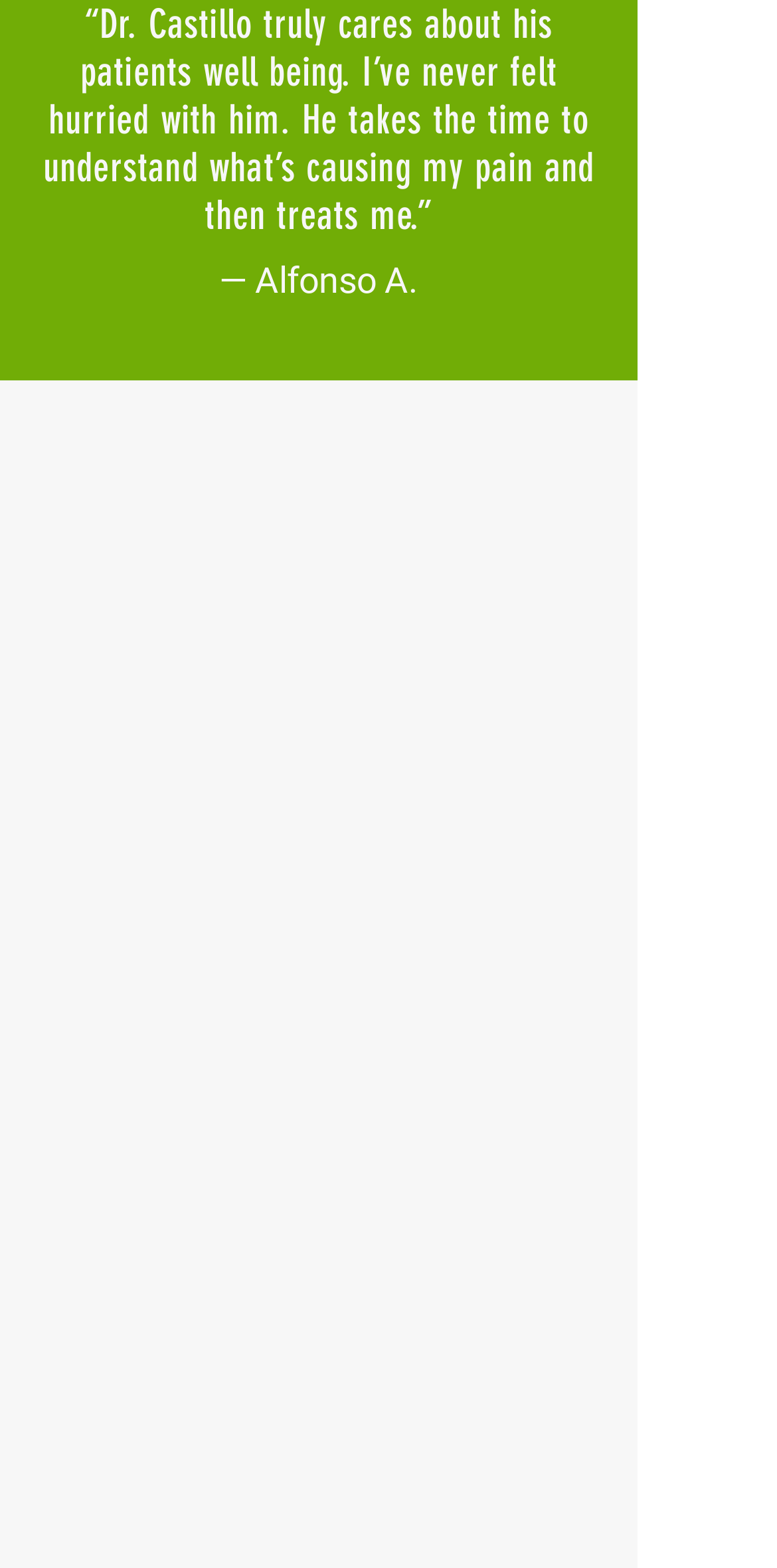Please locate the bounding box coordinates of the element that should be clicked to complete the given instruction: "Schedule an appointment".

[0.103, 0.585, 0.718, 0.639]